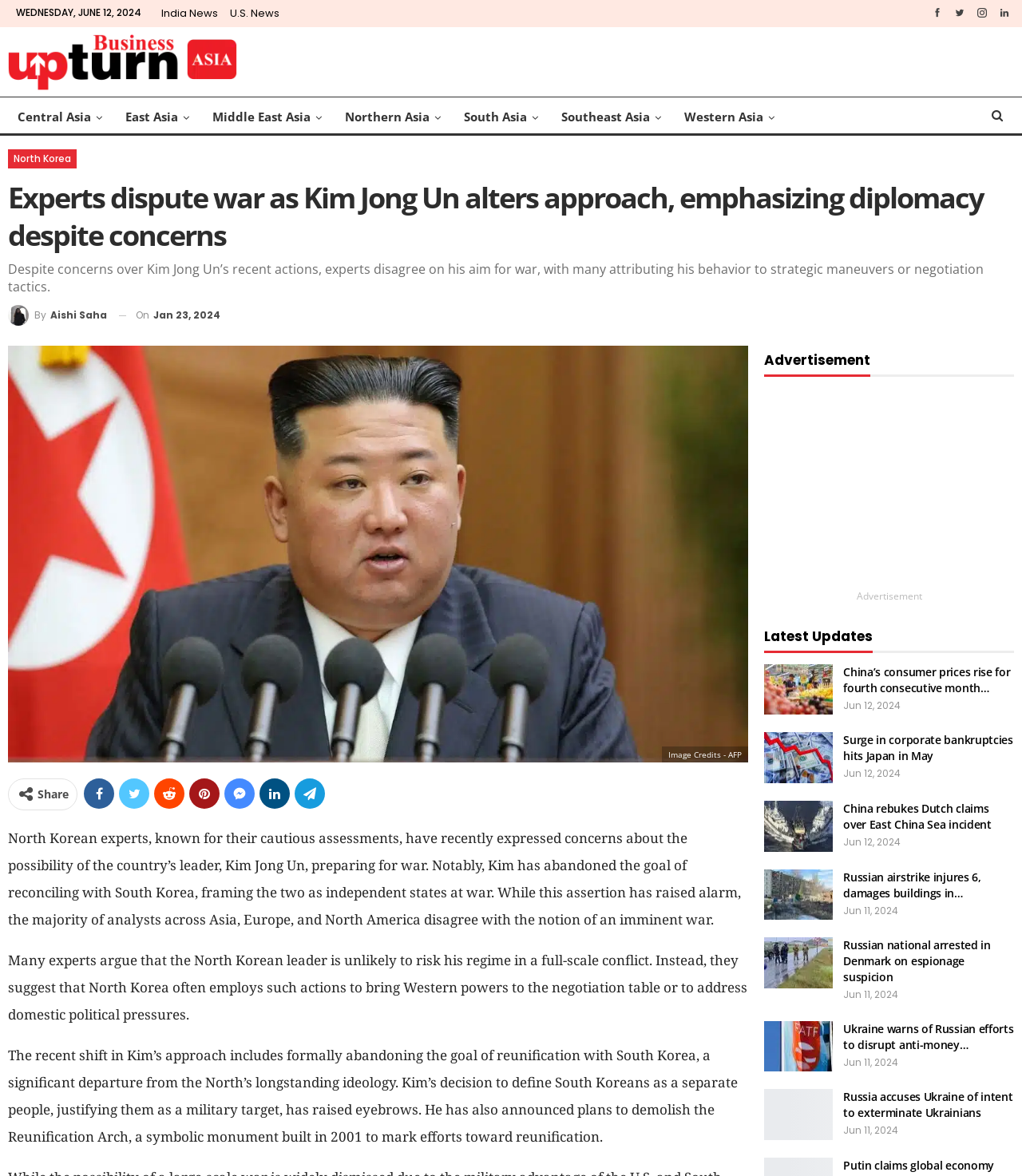Please find and report the bounding box coordinates of the element to click in order to perform the following action: "Click on the 'North Korea' link". The coordinates should be expressed as four float numbers between 0 and 1, in the format [left, top, right, bottom].

[0.008, 0.127, 0.075, 0.143]